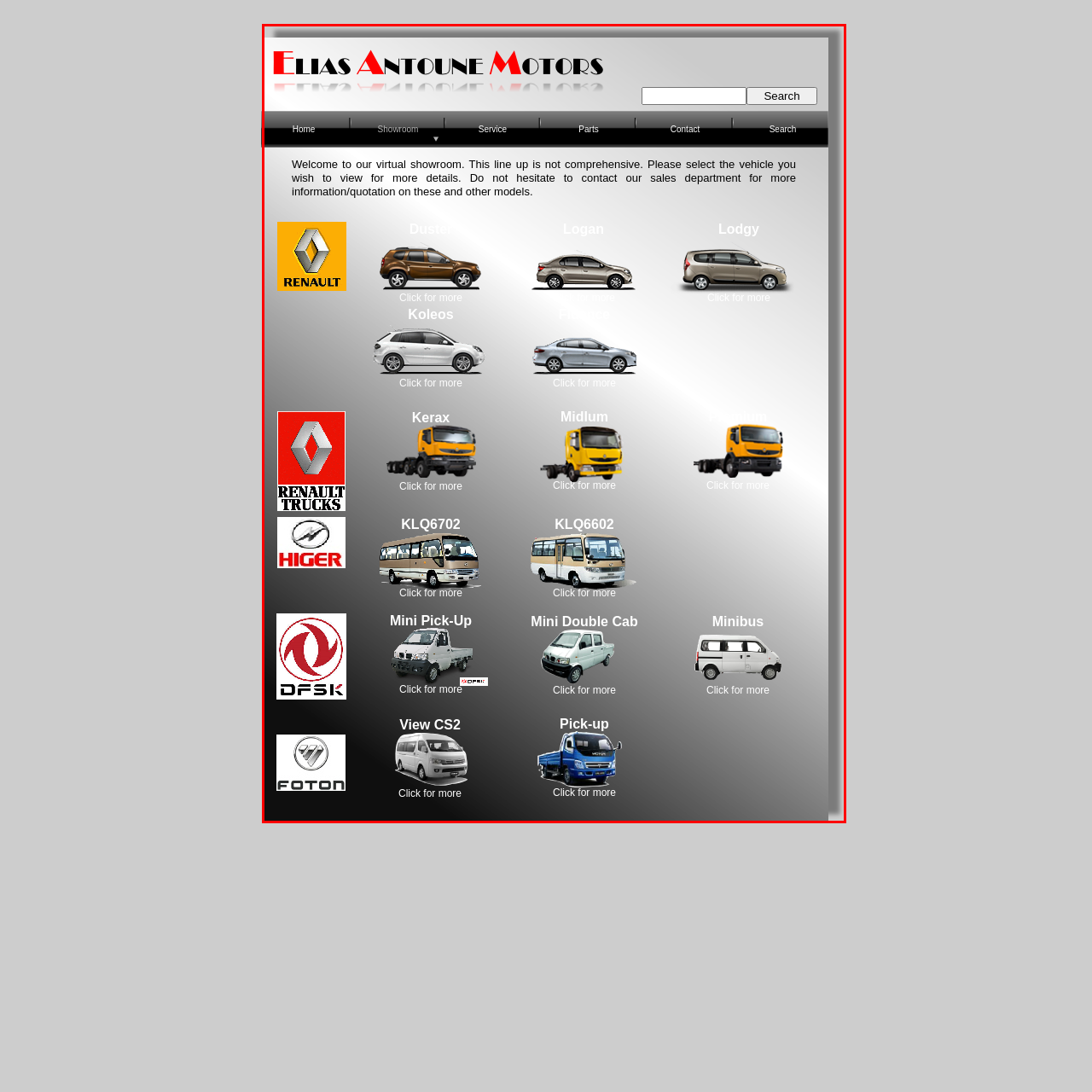Describe in detail the elements and actions shown in the image within the red-bordered area.

Welcome to the virtual showroom of Elias Antoune Motors. The image features a selection of vehicles available for viewing, including popular models such as the Duster, Logan, and Lodgy, each accompanied by a clickable option for more details. Additionally, the showroom showcases commercial vehicles, including the Kerax and Midlum trucks, as well as mini vehicles like the Mini Pick-Up and Mini Double Cab. Prominent branding from Renault and other manufacturers is displayed alongside each vehicle, inviting potential customers to explore further and contact the sales department for additional information or quotations. The overall layout is designed for easy navigation, providing an engaging virtual experience for prospective buyers.